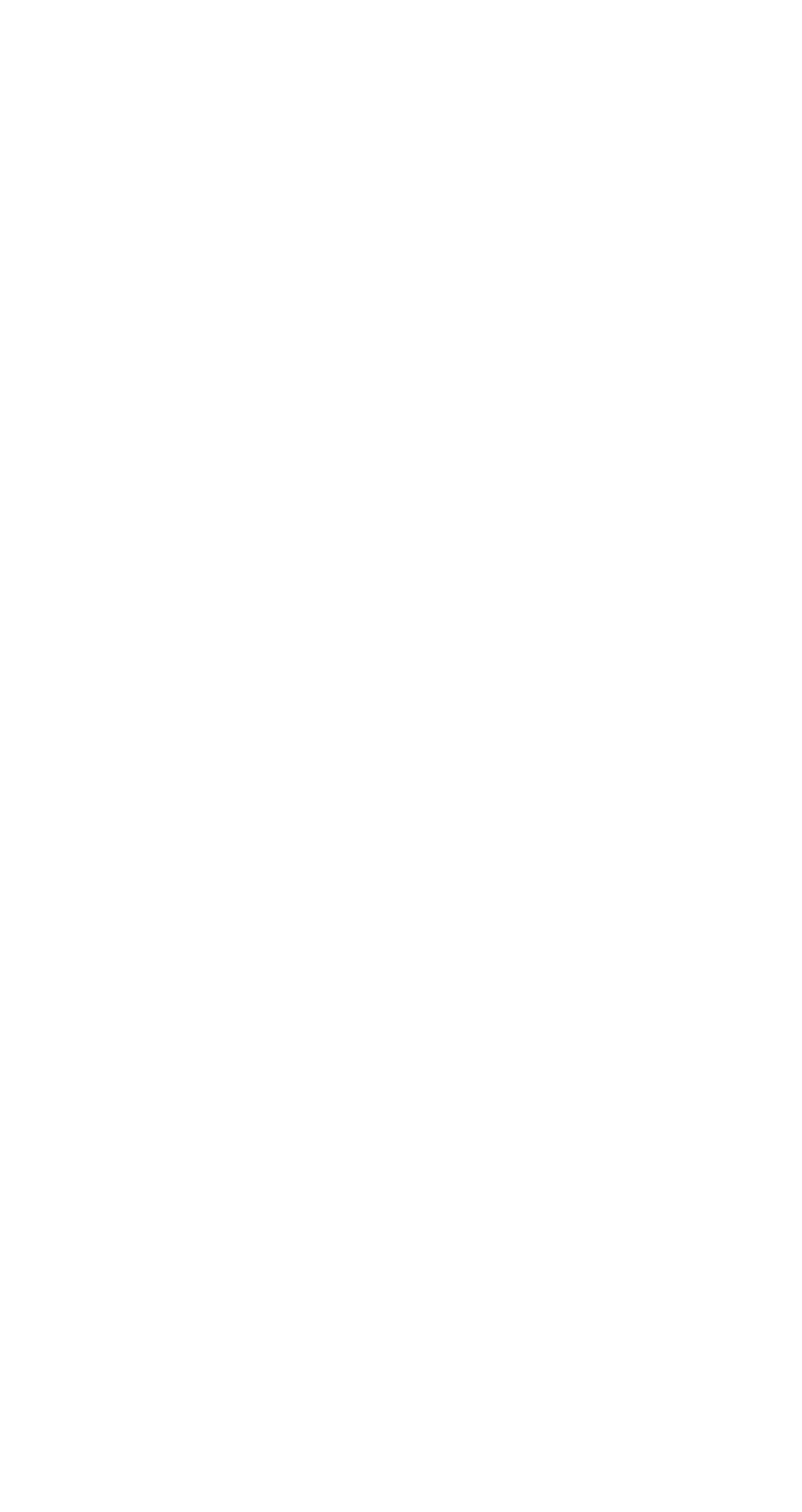Give a concise answer using only one word or phrase for this question:
What is the name of the college?

Belfast Metropolitan College